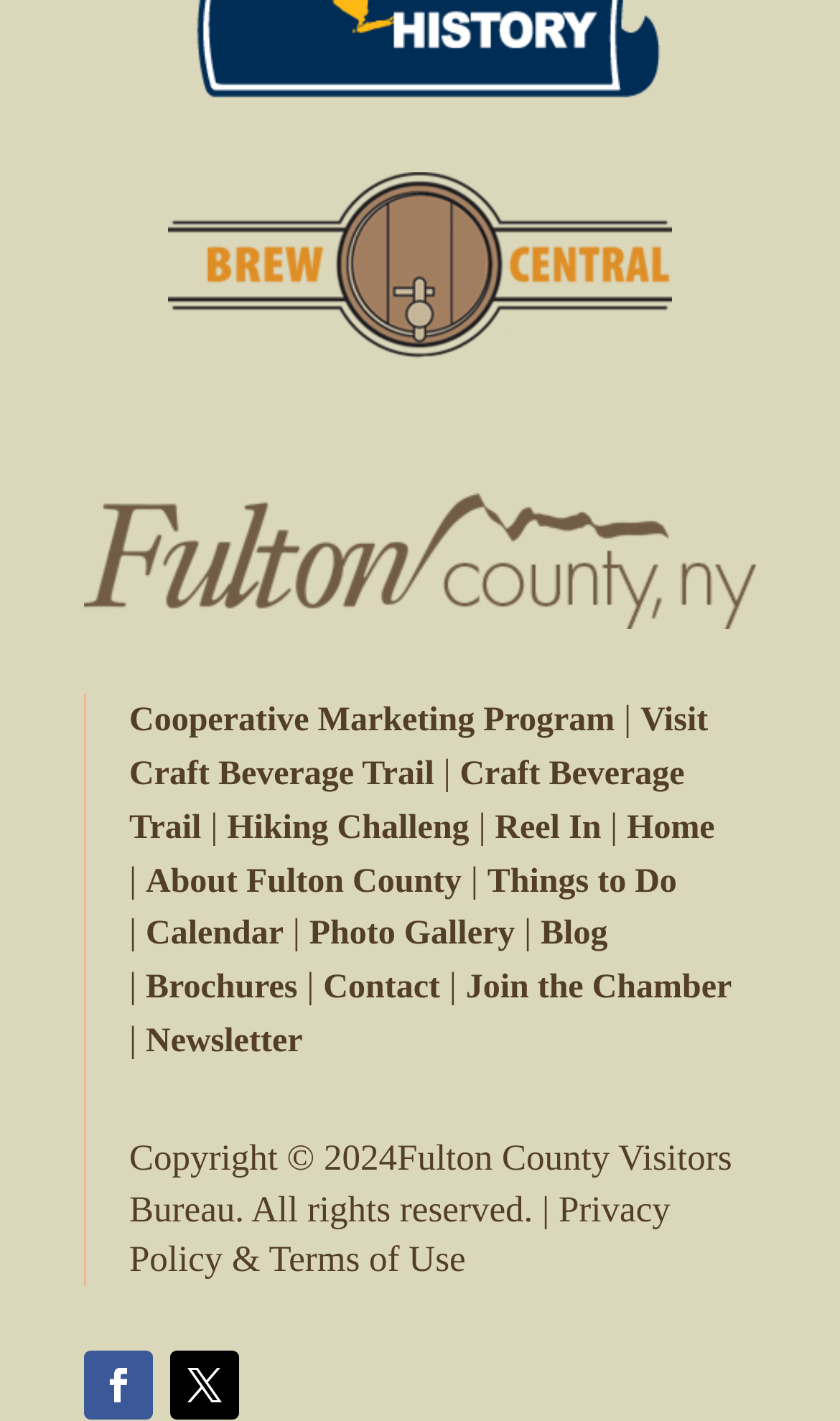Kindly determine the bounding box coordinates for the clickable area to achieve the given instruction: "Go to the Home page".

[0.746, 0.57, 0.851, 0.595]